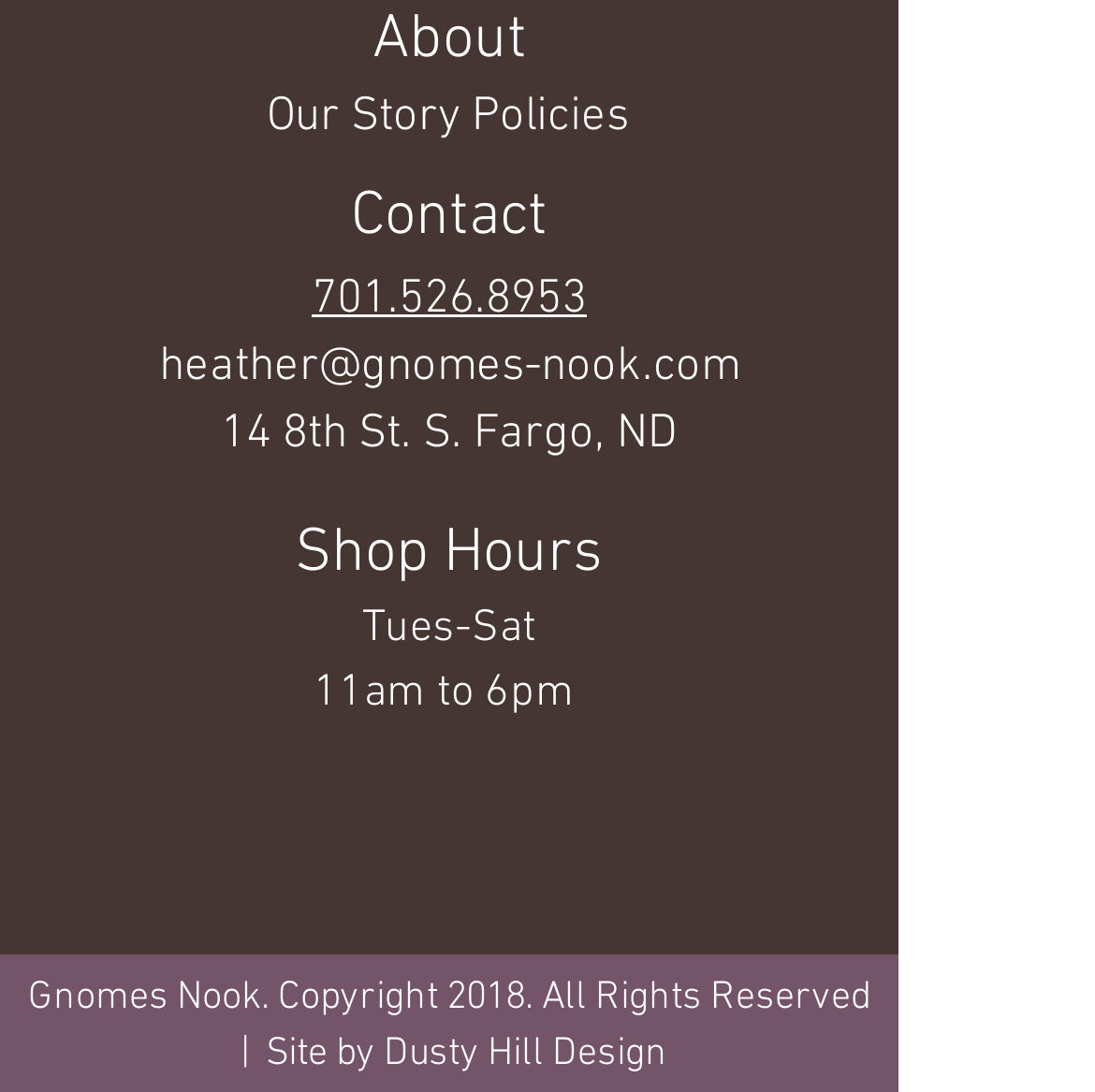What are the shop hours?
Using the information from the image, provide a comprehensive answer to the question.

I found the shop hours by looking at the headings on the webpage. There are two headings that seem to be related to shop hours: 'Shop Hours' and 'Tues-Sat' and '11am to 6pm'. By combining these two headings, I determined that the shop hours are from Tuesday to Saturday, from 11am to 6pm.